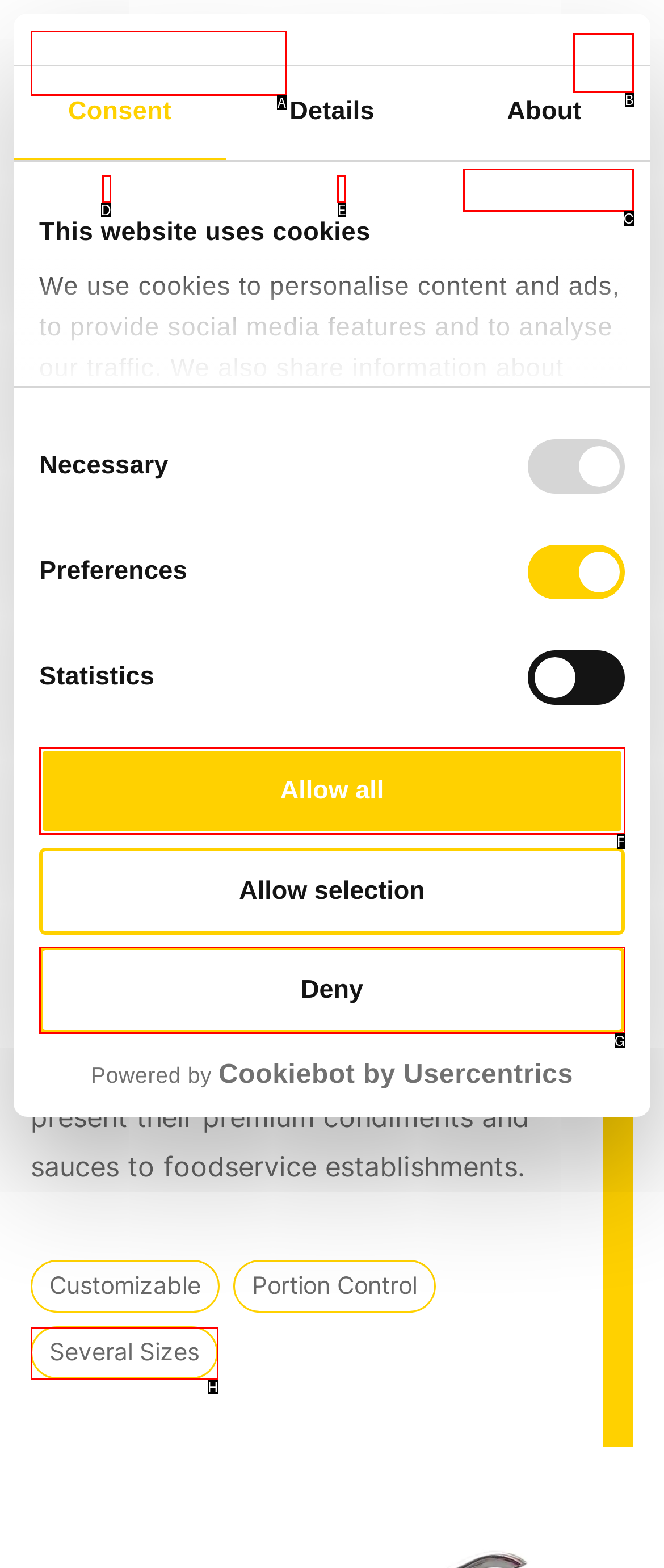Point out the specific HTML element to click to complete this task: Open the menu Reply with the letter of the chosen option.

B